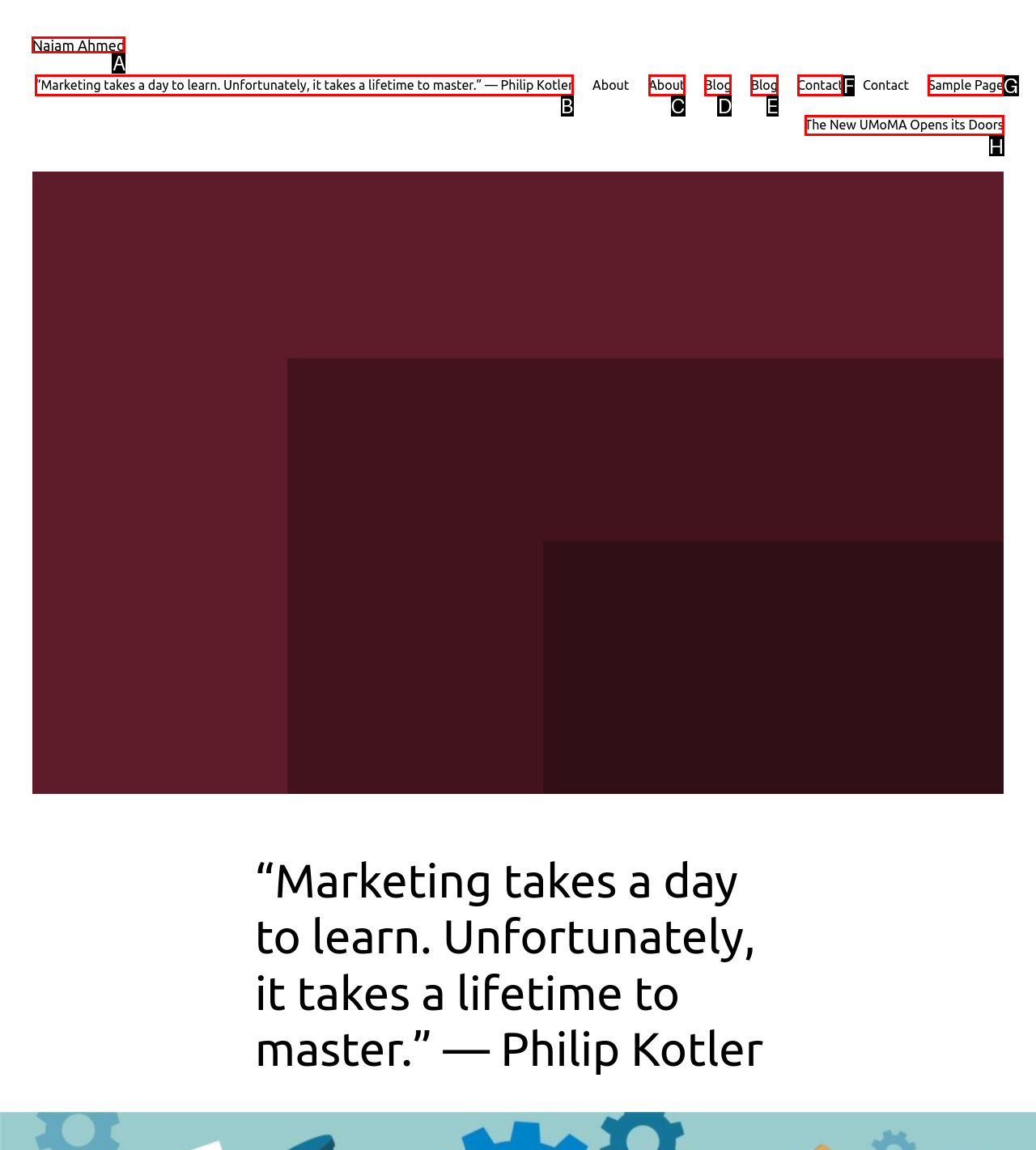Decide which UI element to click to accomplish the task: click on the link to Najam Ahmed's homepage
Respond with the corresponding option letter.

A